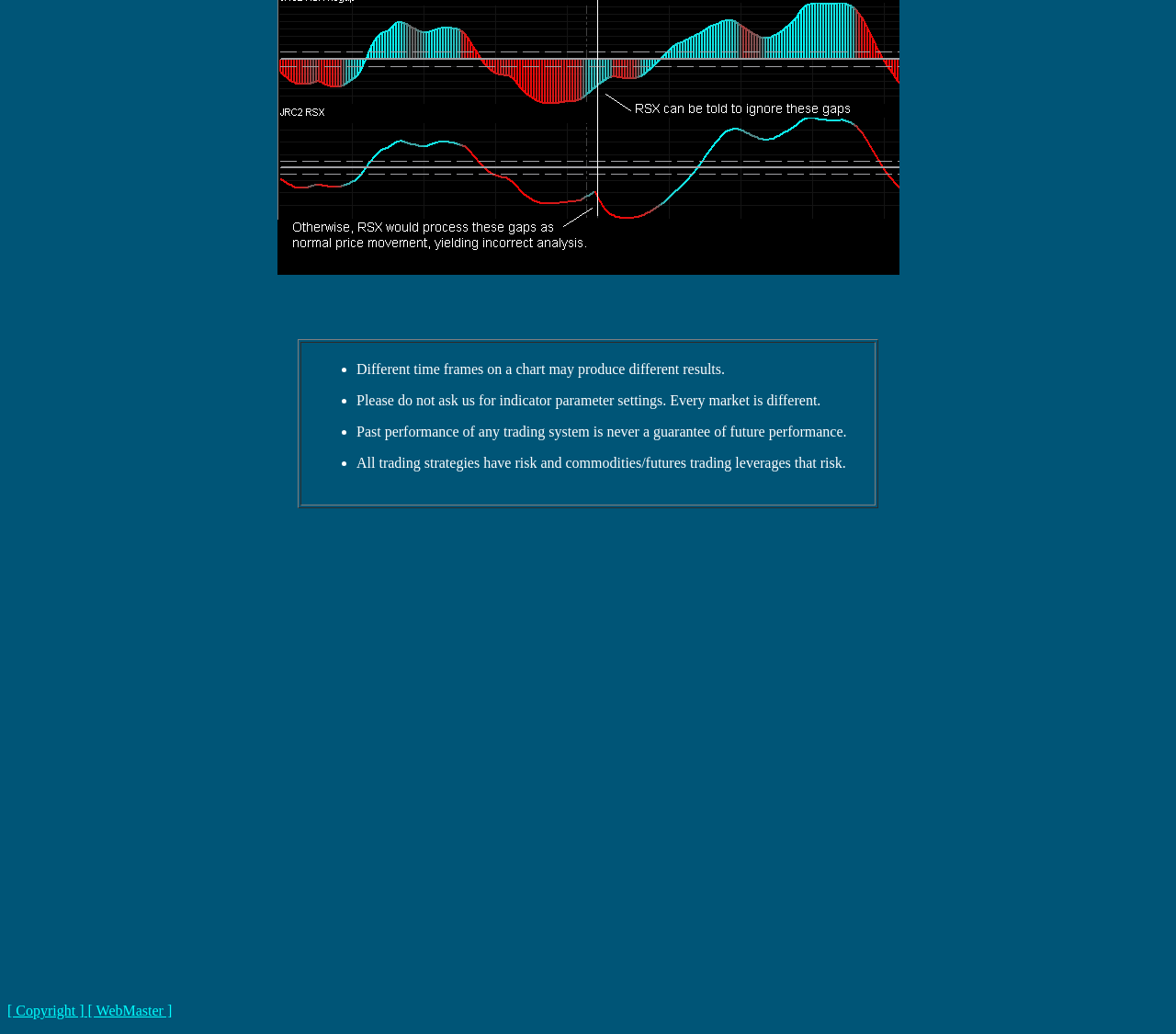Given the element description: "[ WebMaster ]", predict the bounding box coordinates of the UI element it refers to, using four float numbers between 0 and 1, i.e., [left, top, right, bottom].

[0.072, 0.97, 0.146, 0.985]